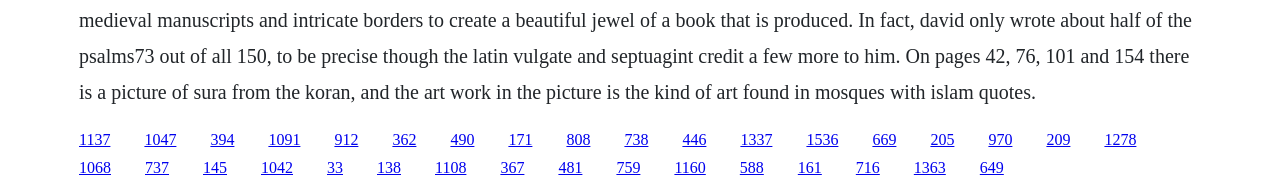Provide a one-word or brief phrase answer to the question:
What is the approximate width of each link?

0.02-0.03